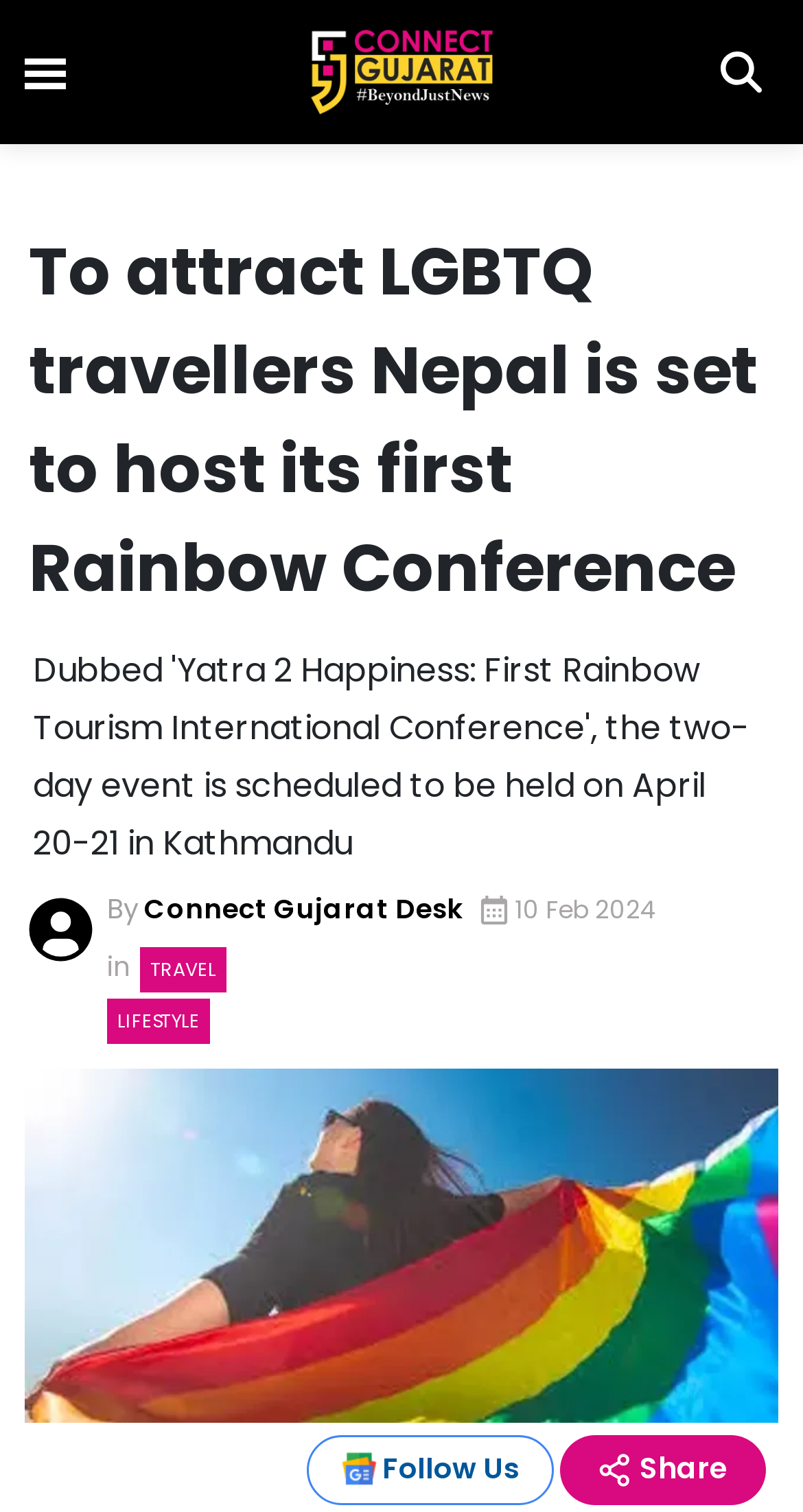Given the description aria-label="Connect Gujarat English instagram page", predict the bounding box coordinates of the UI element. Ensure the coordinates are in the format (top-left x, top-left y, bottom-right x, bottom-right y) and all values are between 0 and 1.

[0.087, 0.833, 0.128, 0.87]